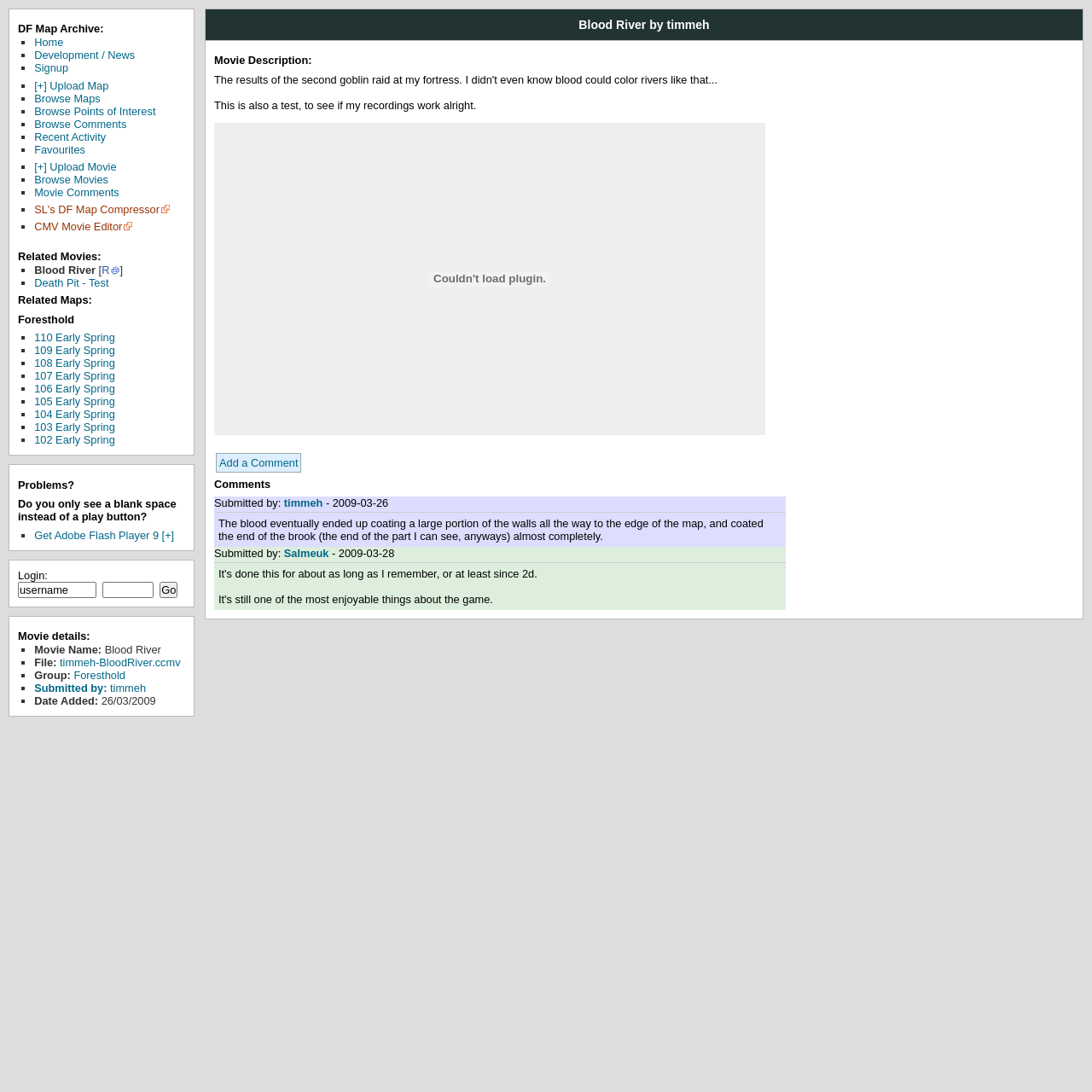Please provide a comprehensive answer to the question based on the screenshot: What is the problem mentioned on the webpage?

The problem mentioned on the webpage is that some users may only see a blank space instead of a play button, which is addressed in the 'Problems?' section at the bottom of the webpage.